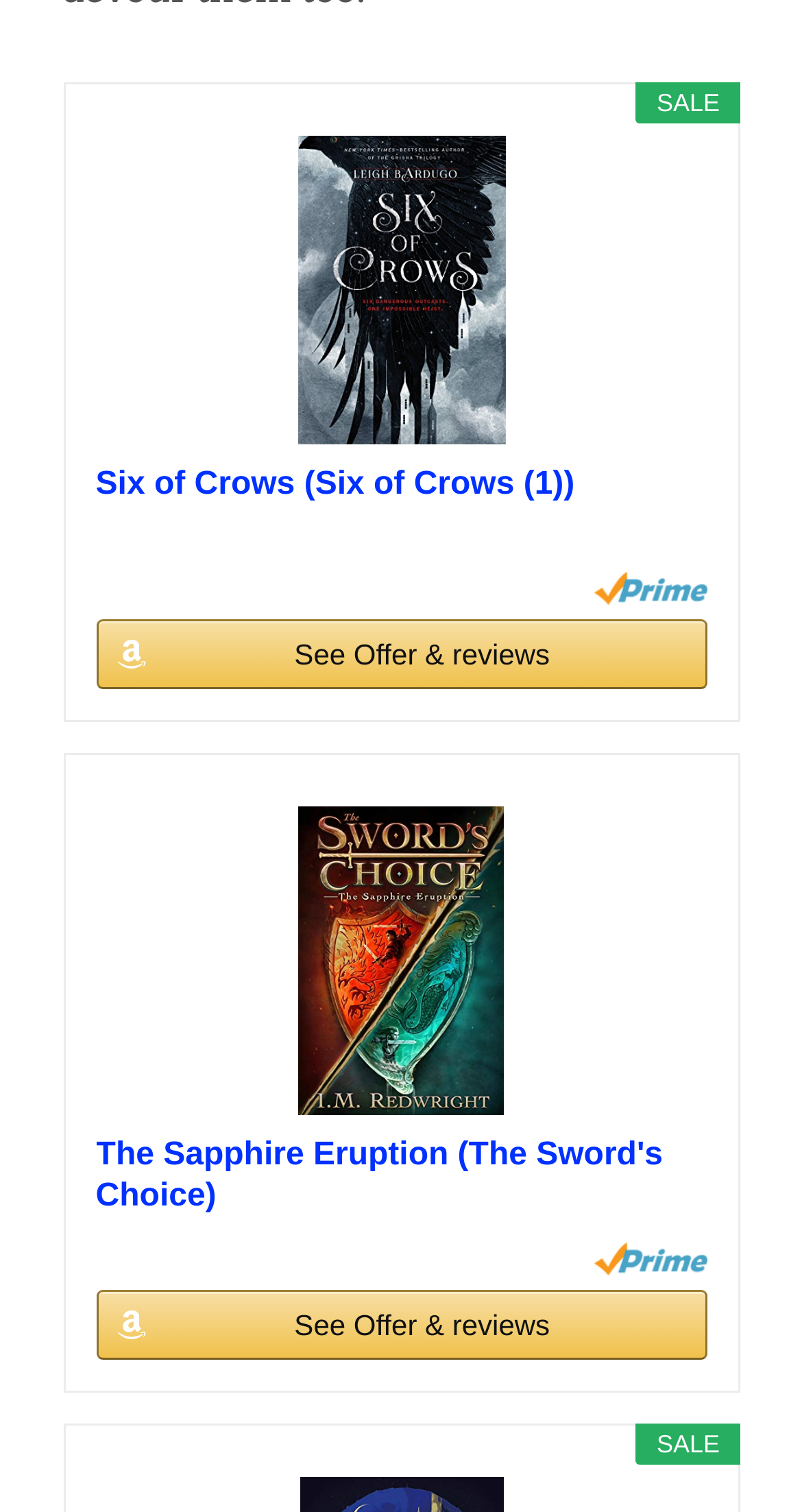How many book titles are displayed on the webpage?
Please respond to the question thoroughly and include all relevant details.

There are two book titles displayed on the webpage, namely 'Six of Crows (Six of Crows (1))' and 'The Sapphire Eruption (The Sword's Choice)'. These titles are accompanied by images and links to their respective pages.